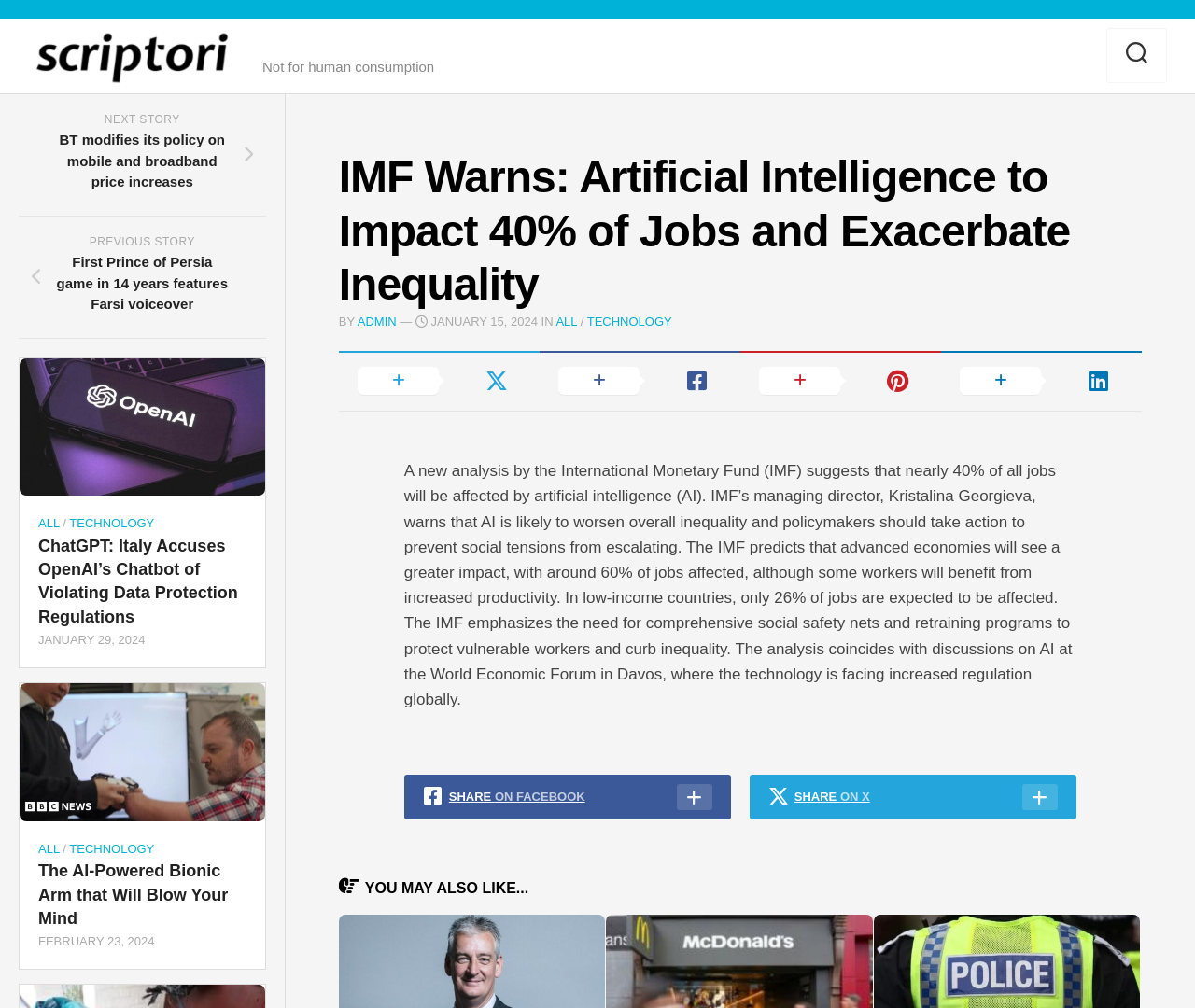Please identify the bounding box coordinates of the element that needs to be clicked to perform the following instruction: "Call the phone number".

None